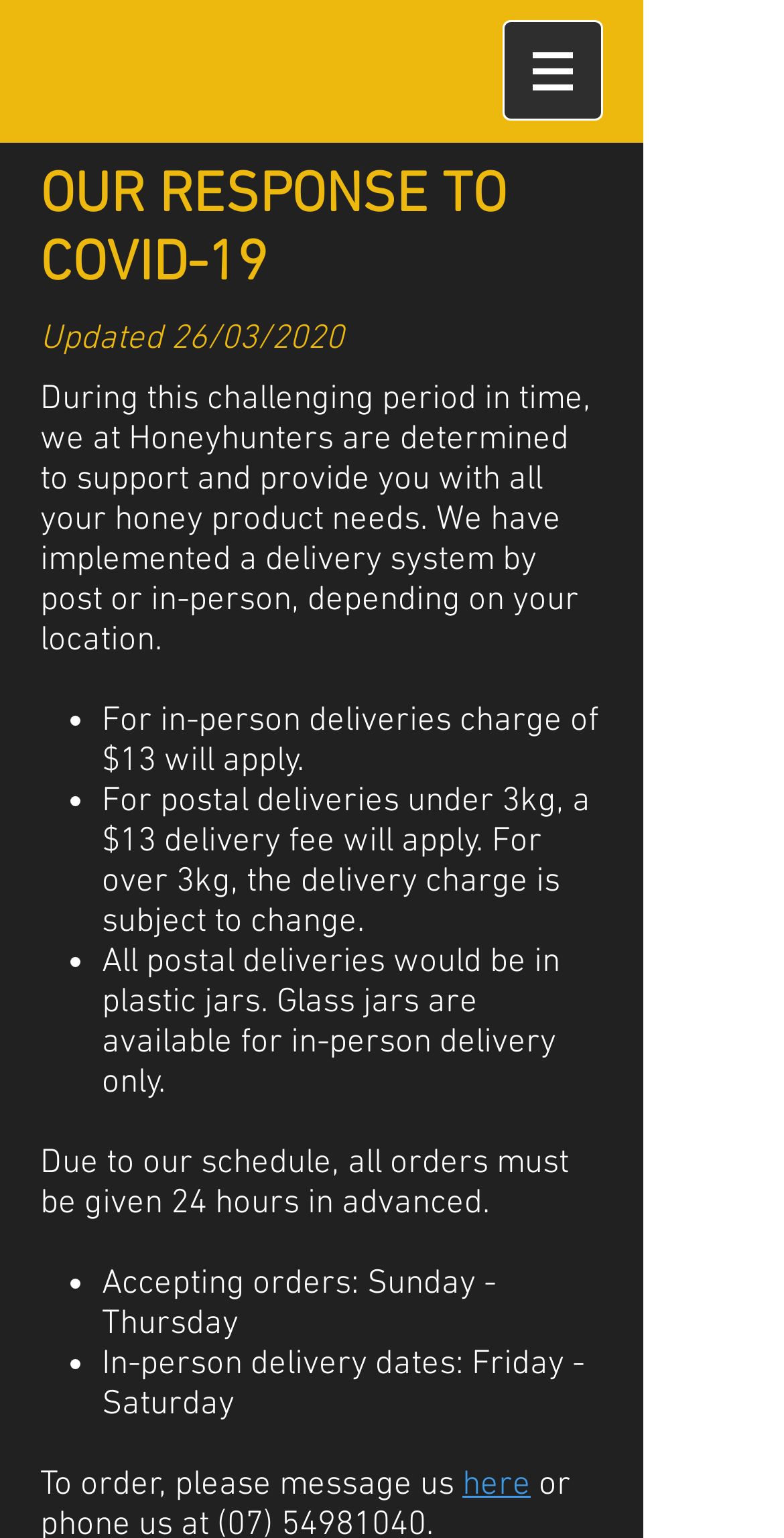What is the recommended way to order honey products?
Give a detailed explanation using the information visible in the image.

According to the StaticText element with the text 'To order, please message us' located at [0.051, 0.953, 0.59, 0.979] coordinates, the recommended way to order honey products is to message the Honeyhunters team.